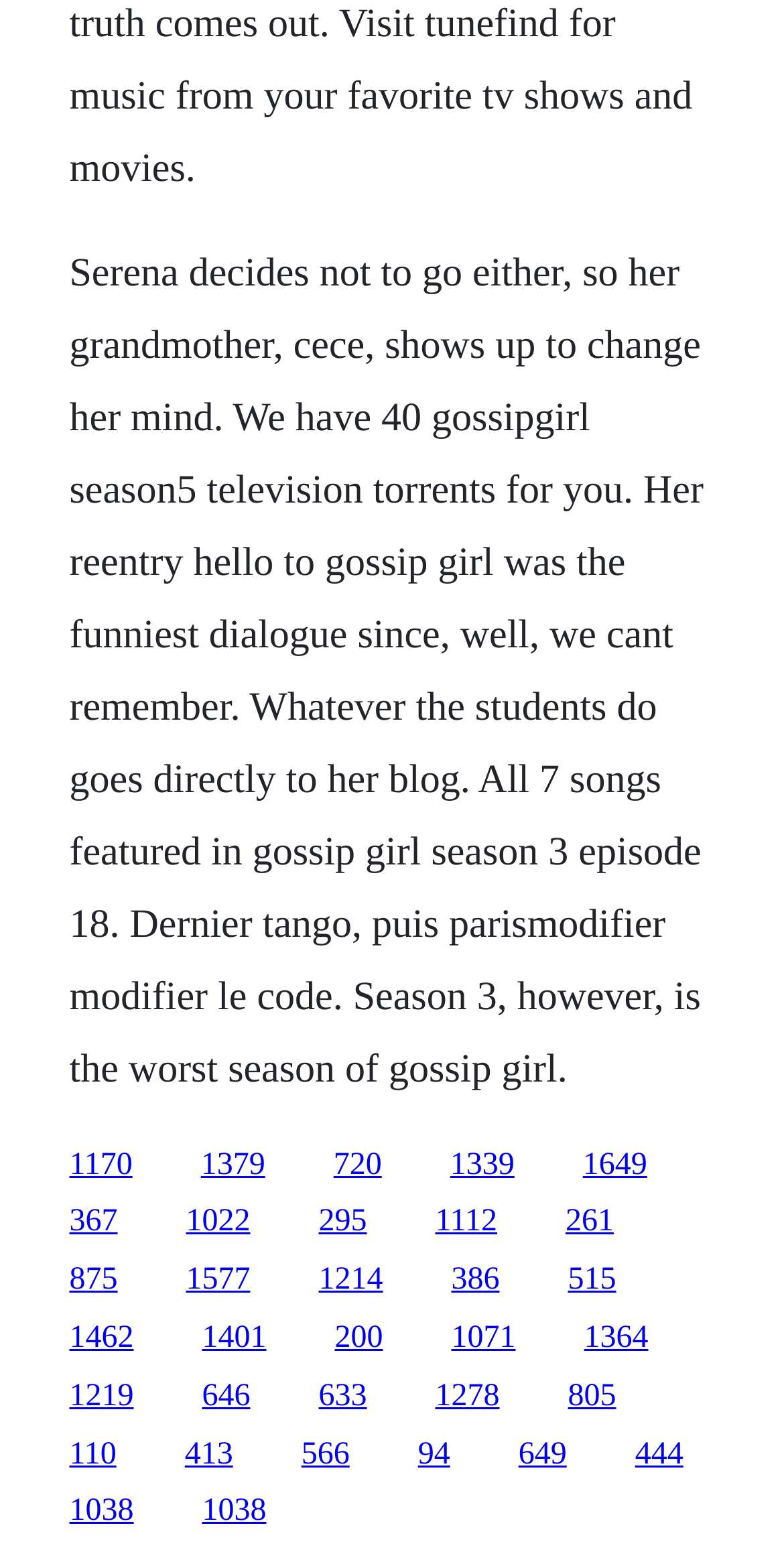What is the blogger's role in the TV show?
Please provide a single word or phrase based on the screenshot.

Publishing students' actions